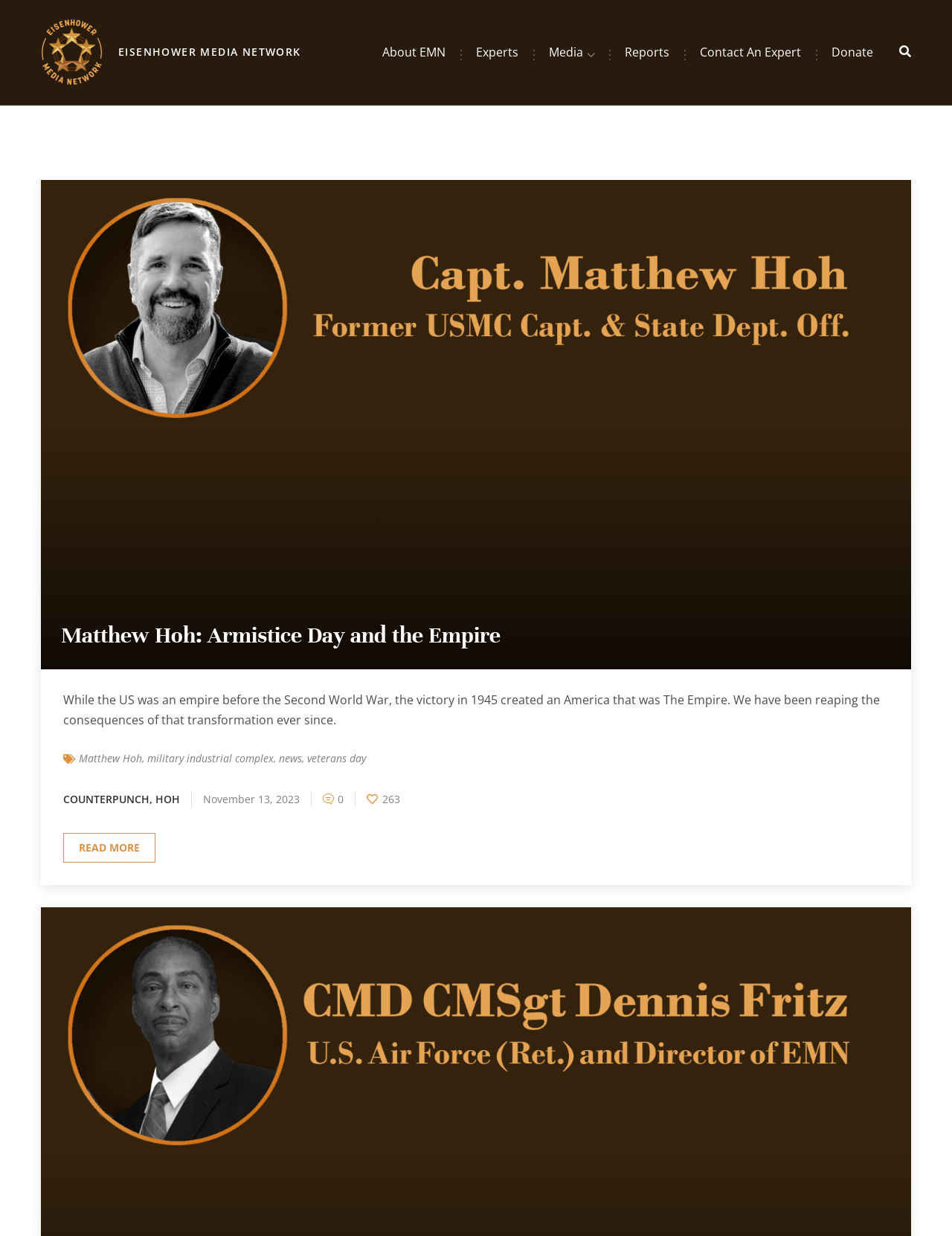Please provide a comprehensive response to the question below by analyzing the image: 
What is the author of the article?

The author of the article can be found in the text 'Matthew Hoh: Armistice Day and the Empire' and the link 'Matthew Hoh' in the article, which suggests that Matthew Hoh is the author of the article.